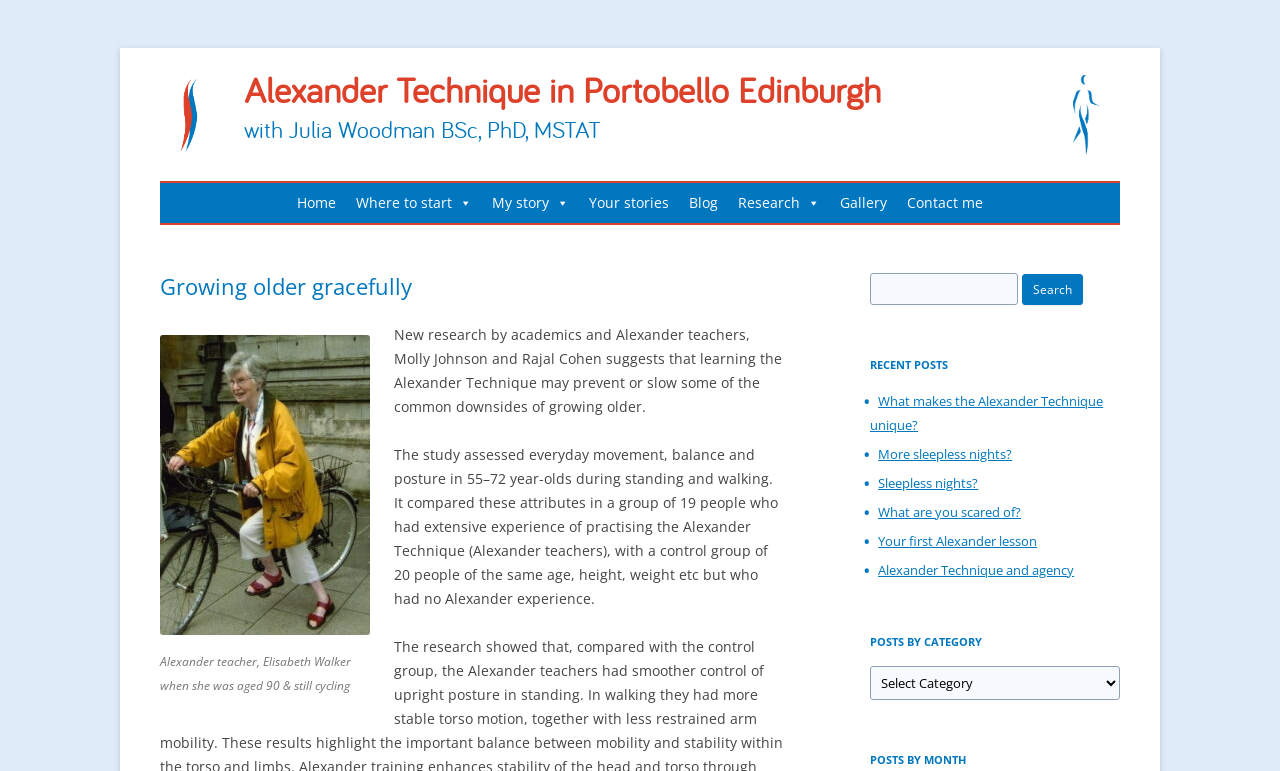From the webpage screenshot, predict the bounding box of the UI element that matches this description: "Where to start".

[0.27, 0.237, 0.377, 0.289]